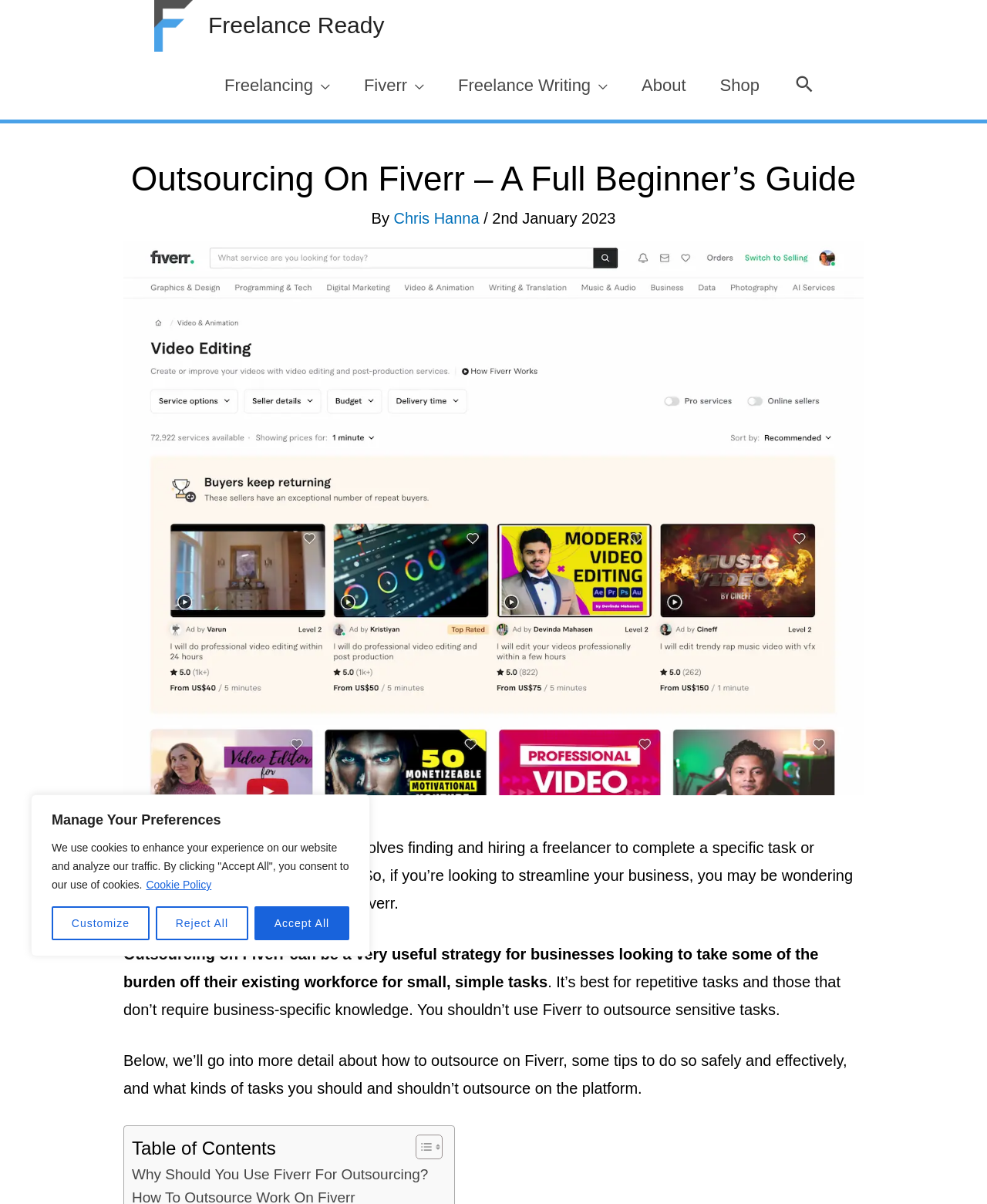Please identify the bounding box coordinates of the area that needs to be clicked to fulfill the following instruction: "Toggle Table of Content."

[0.41, 0.942, 0.445, 0.964]